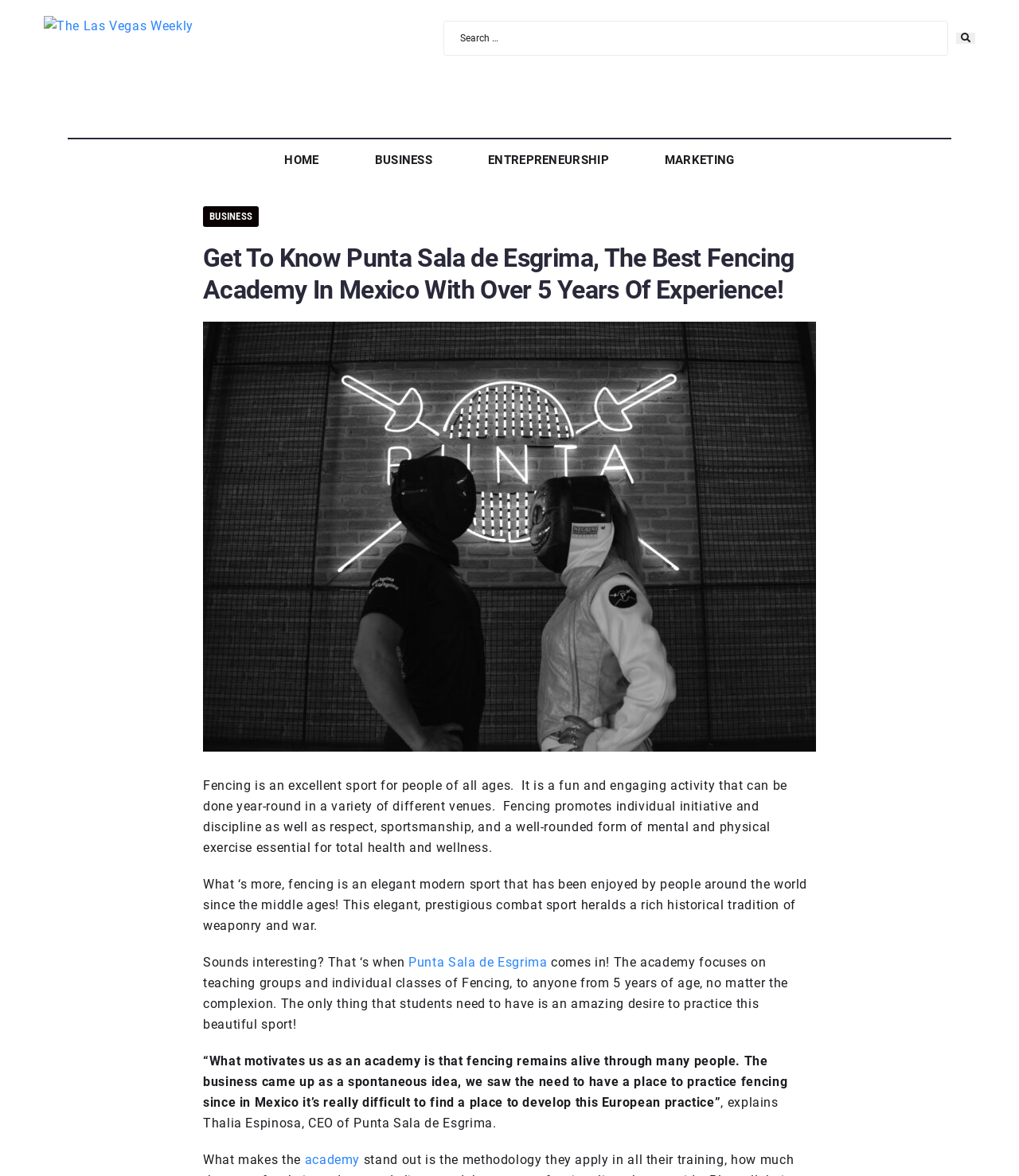Extract the bounding box coordinates for the UI element described by the text: "Cookie settings". The coordinates should be in the form of [left, top, right, bottom] with values between 0 and 1.

None